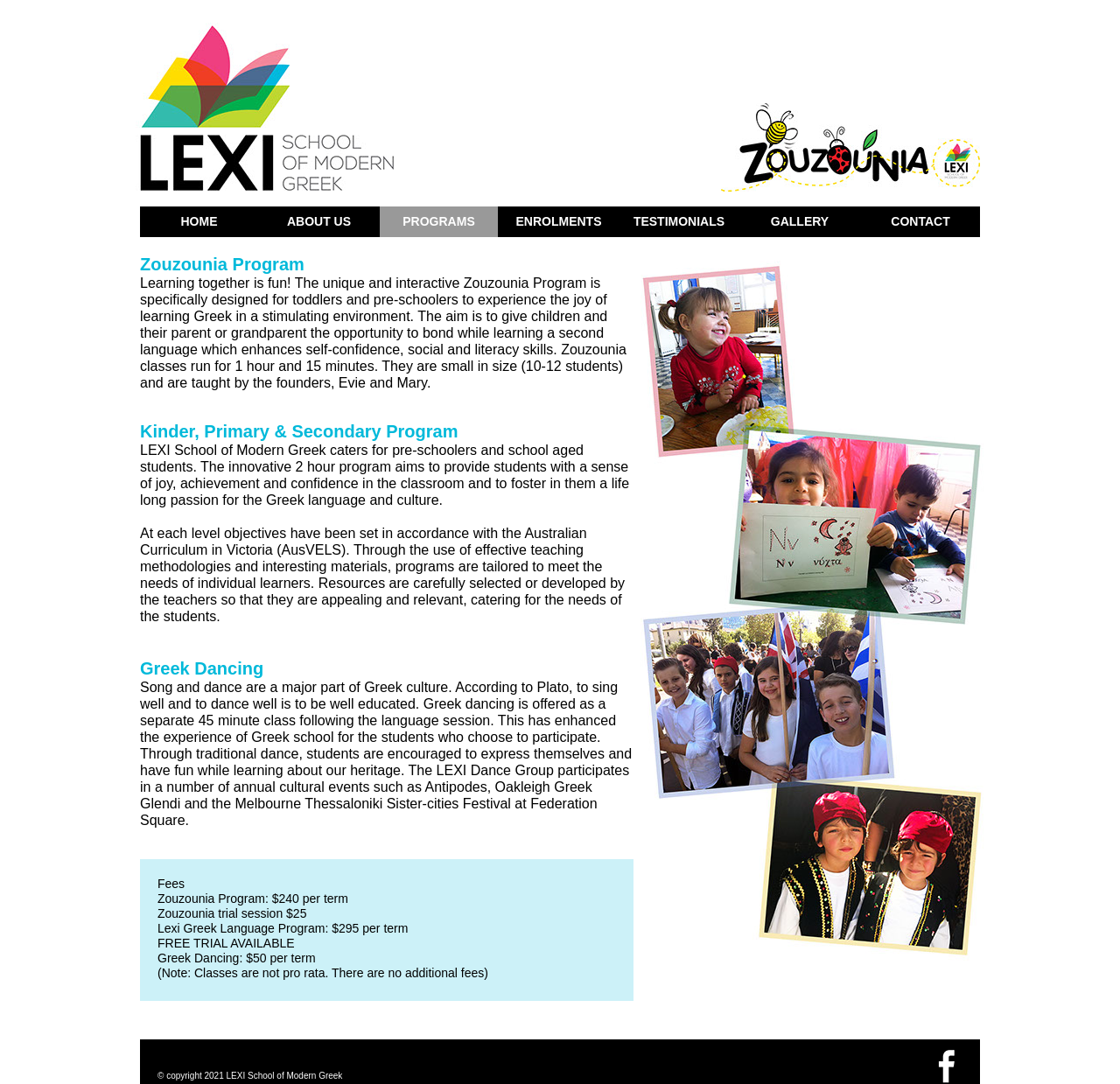Use a single word or phrase to answer the following:
How long do Zouzounia classes run for?

1 hour and 15 minutes